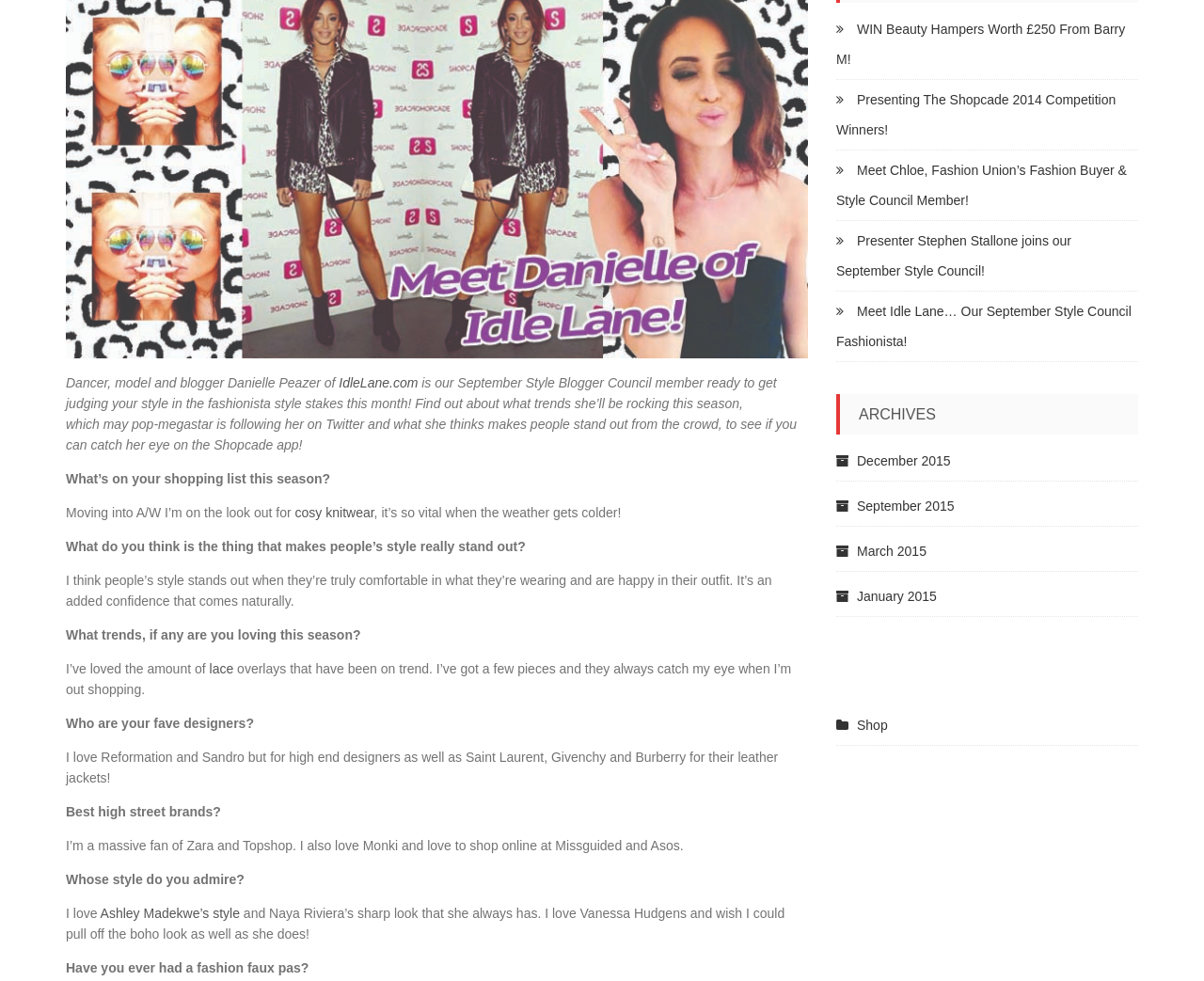Provide the bounding box for the UI element matching this description: "Ashley Madekwe’s style".

[0.083, 0.923, 0.199, 0.939]